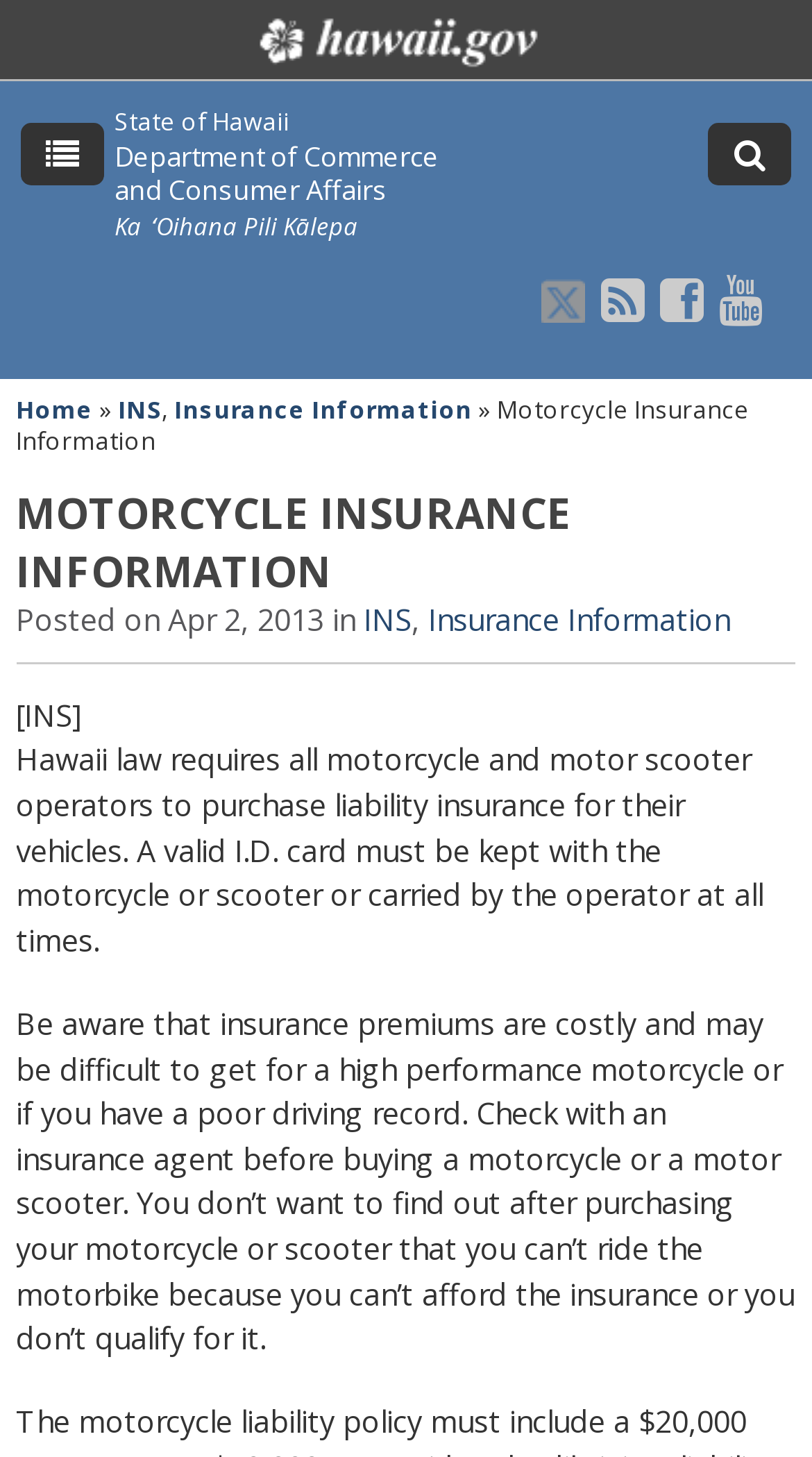Please locate the bounding box coordinates of the region I need to click to follow this instruction: "Go to Hawaii.gov".

[0.299, 0.007, 0.671, 0.05]